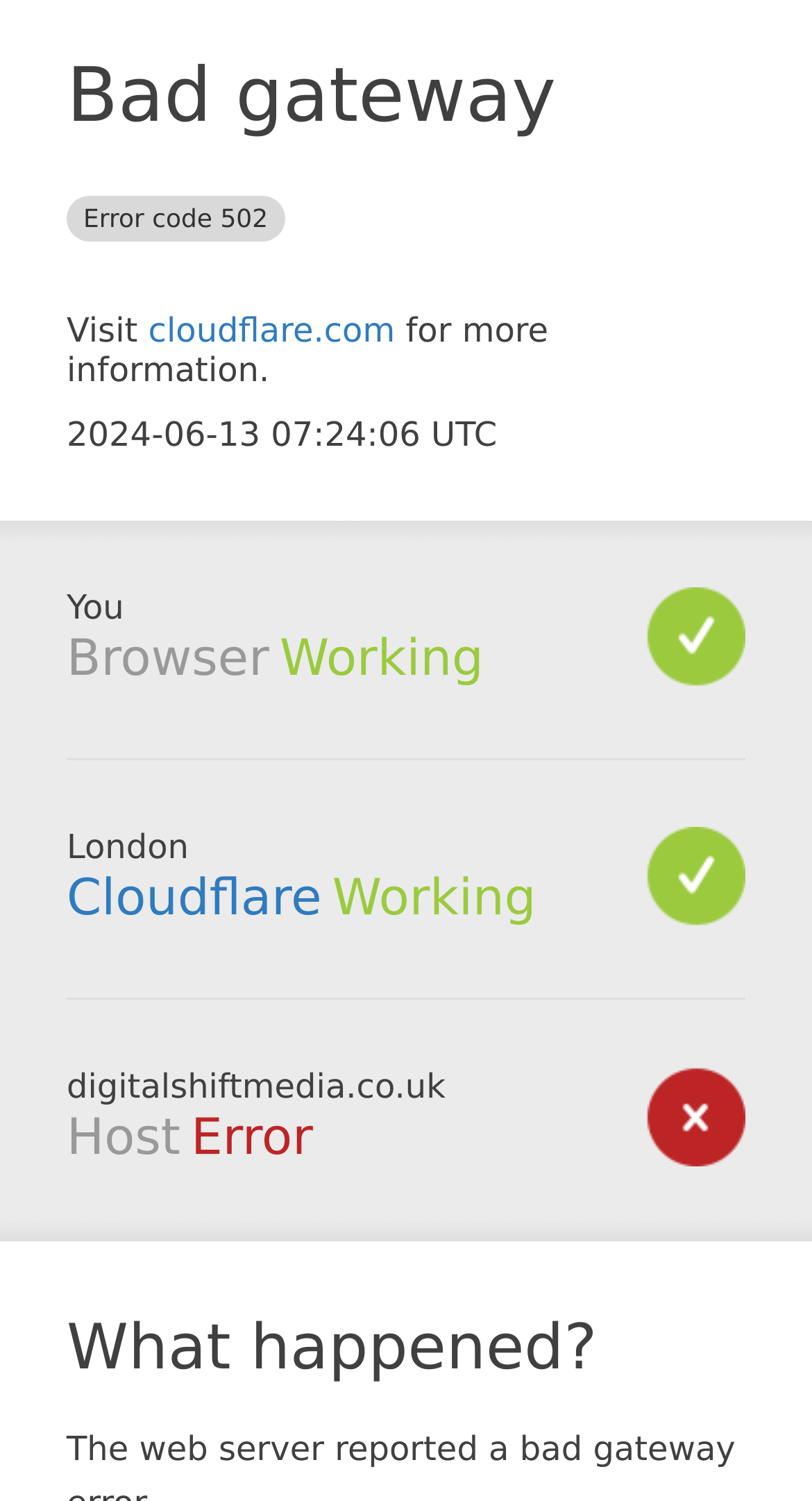Answer succinctly with a single word or phrase:
What is the status of Cloudflare?

Working